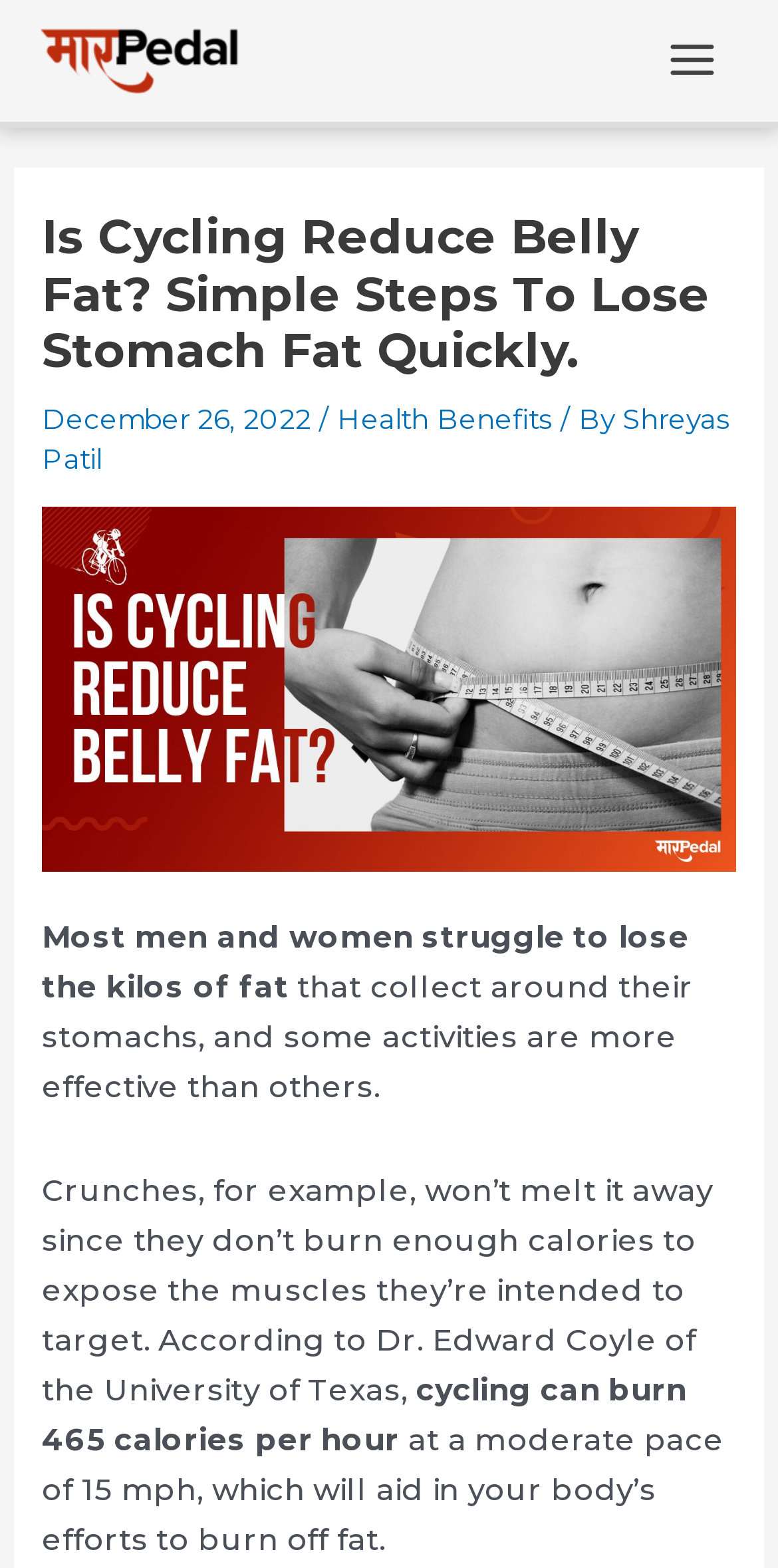What is the logo of the website? Examine the screenshot and reply using just one word or a brief phrase.

MarPedal Logo